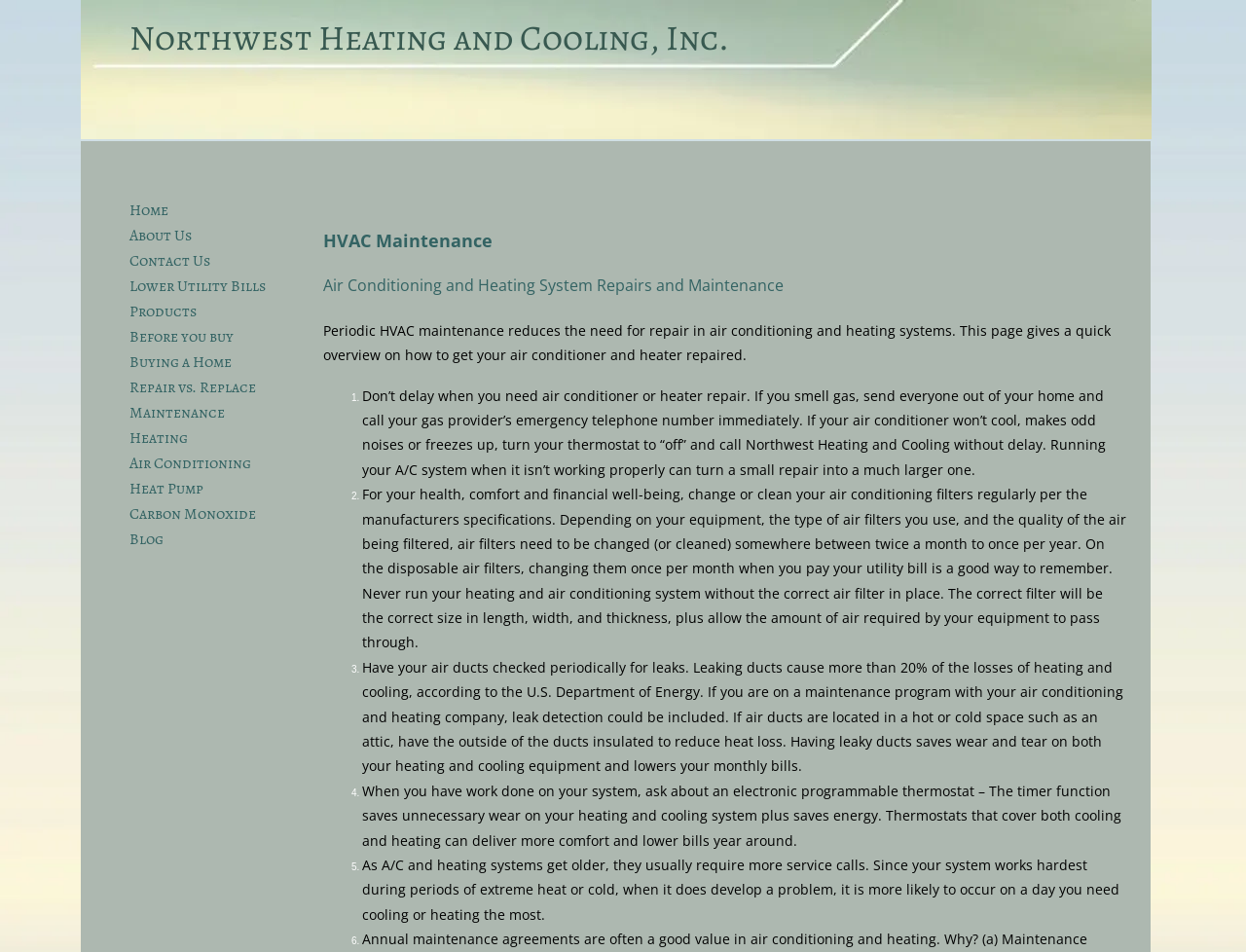What is the topic of the webpage?
Using the information from the image, answer the question thoroughly.

The topic of the webpage can be inferred from the static text elements, which discuss HVAC maintenance, air conditioning and heating system repairs, and provide tips for maintaining HVAC systems.